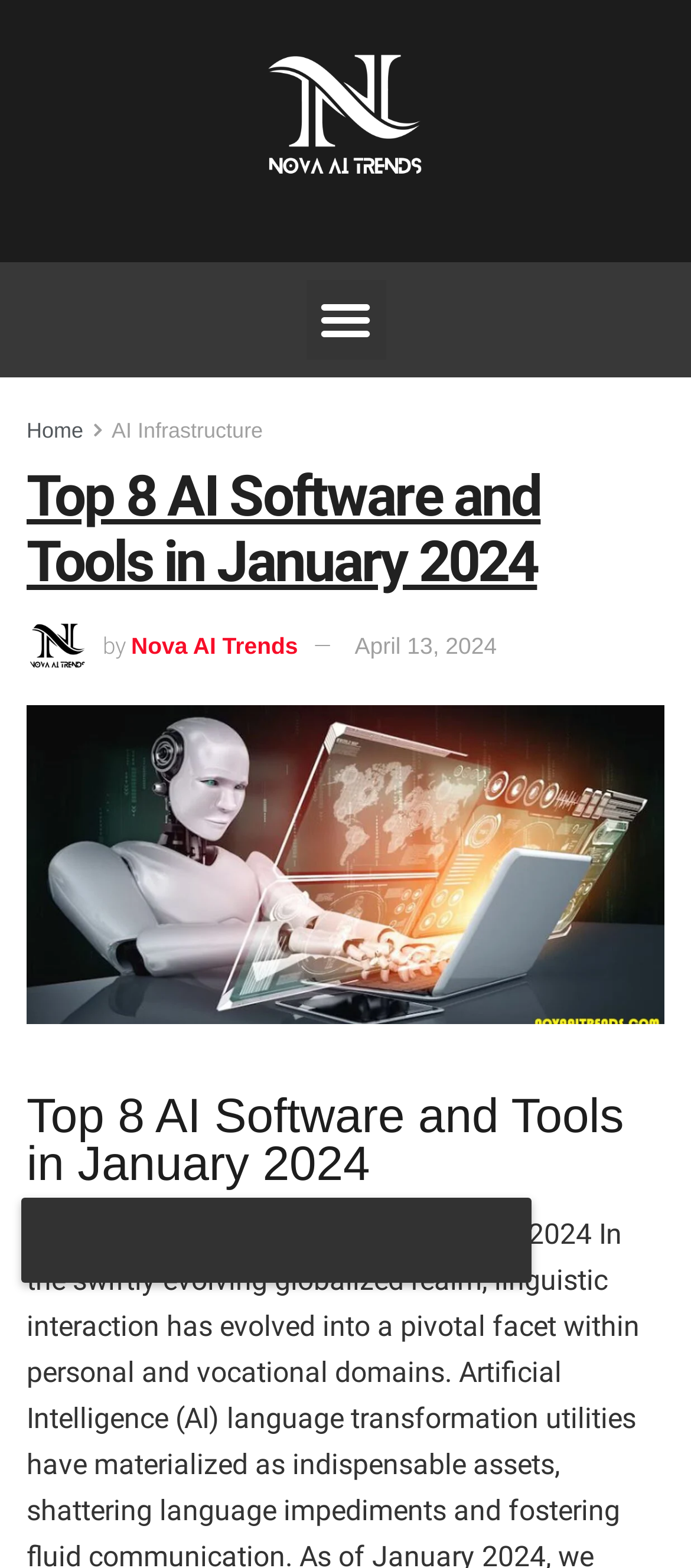Please analyze the image and provide a thorough answer to the question:
What is the name of the website?

I determined the answer by looking at the image element with the text 'Nova AI Trends' which is likely to be the logo of the website.